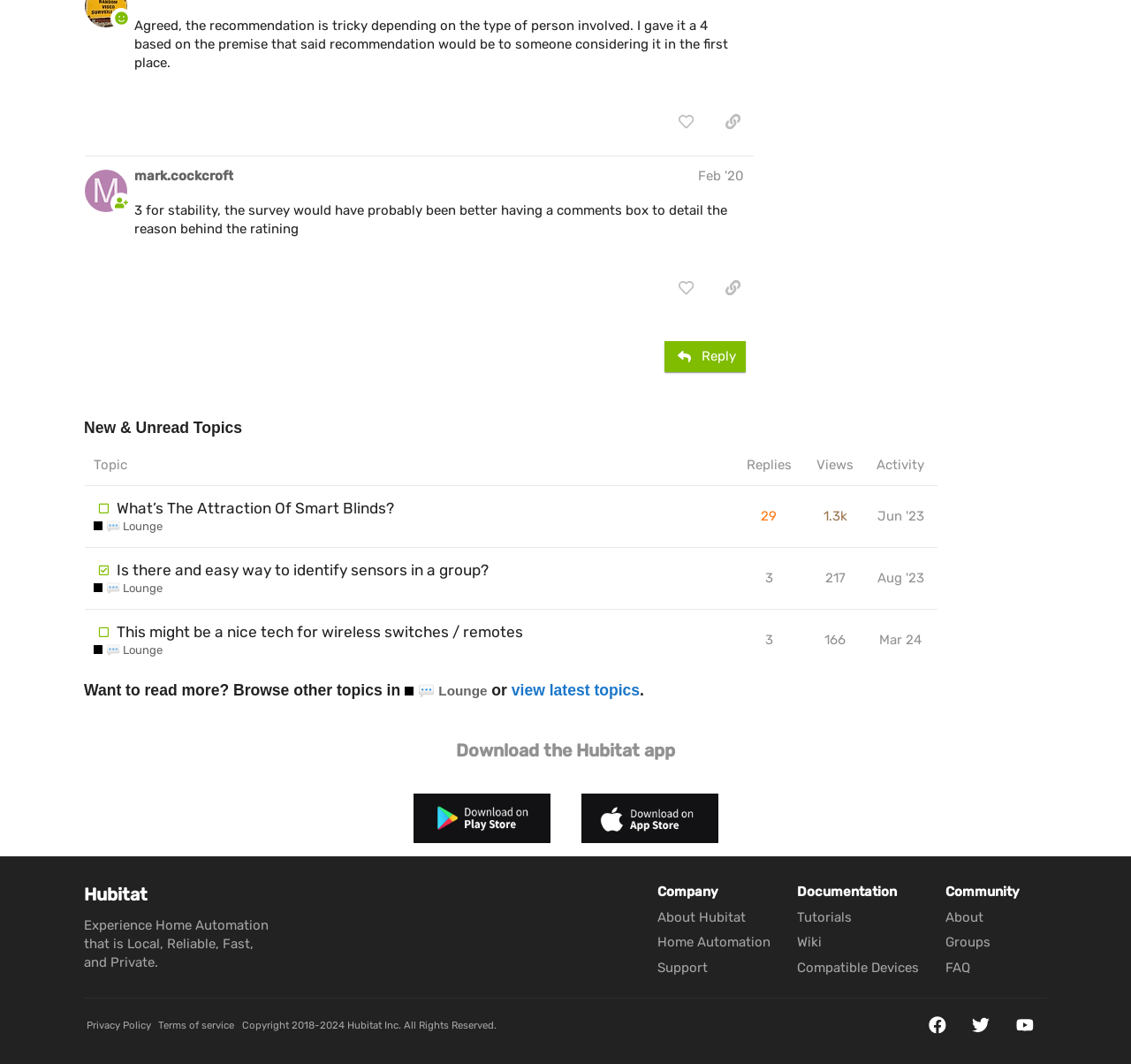What is the topic of the first post?
Look at the image and respond with a one-word or short phrase answer.

Smart Blinds